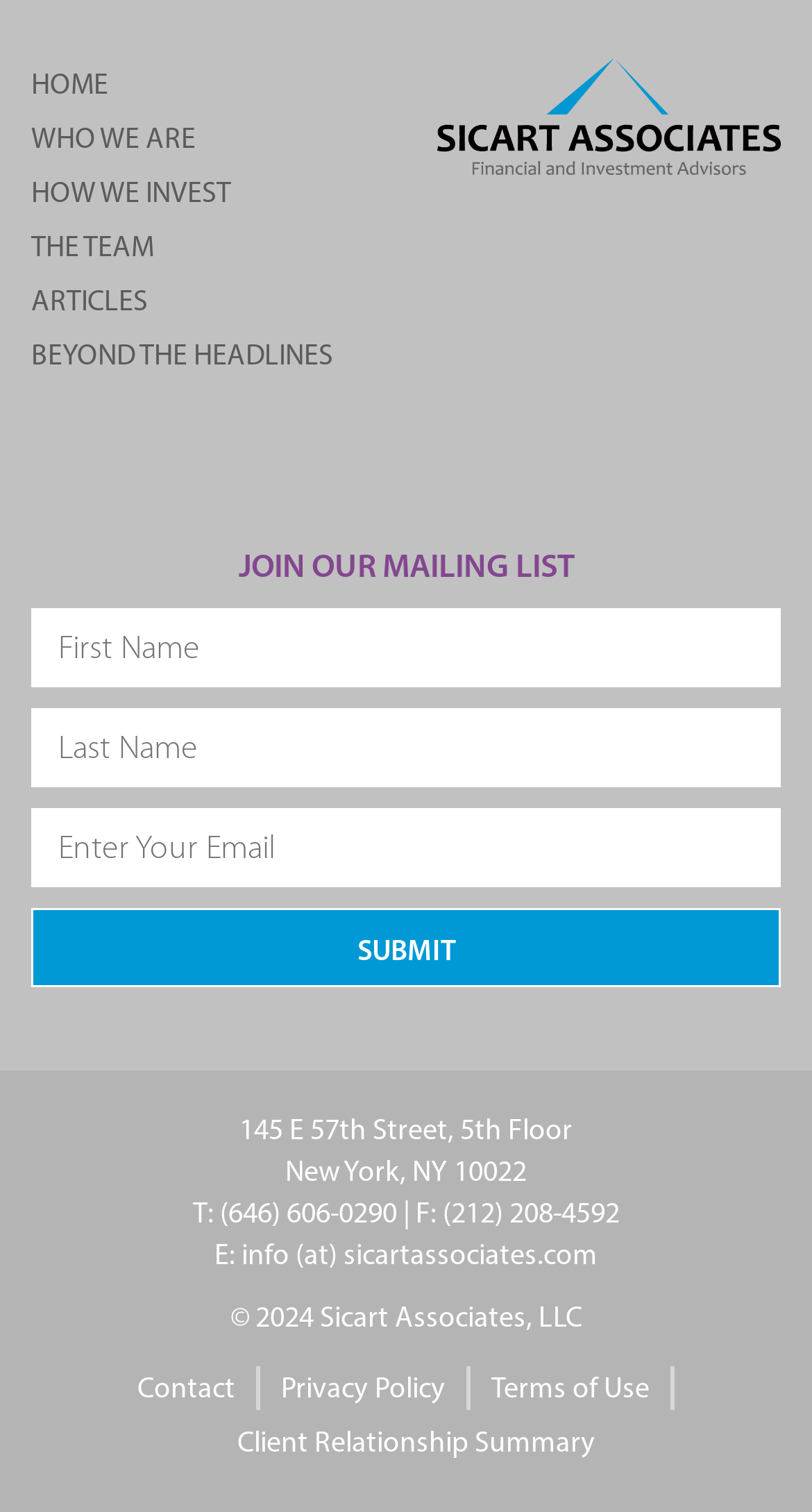How many links are in the top navigation menu?
Provide a well-explained and detailed answer to the question.

I counted the links in the top navigation menu, which are 'HOME', 'WHO WE ARE', 'HOW WE INVEST', 'THE TEAM', 'ARTICLES', and 'BEYOND THE HEADLINES'. There are 6 links in total.